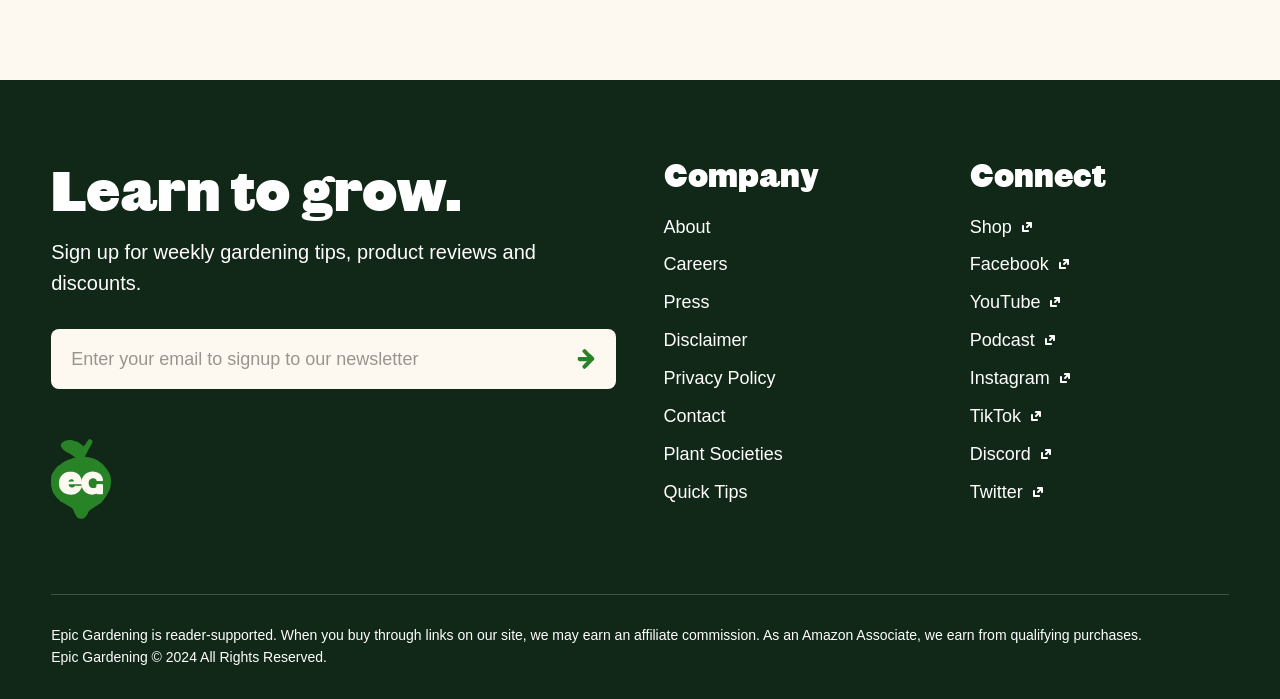Locate the bounding box coordinates of the UI element described by: "Privacy Policy". Provide the coordinates as four float numbers between 0 and 1, formatted as [left, top, right, bottom].

[0.518, 0.528, 0.606, 0.554]